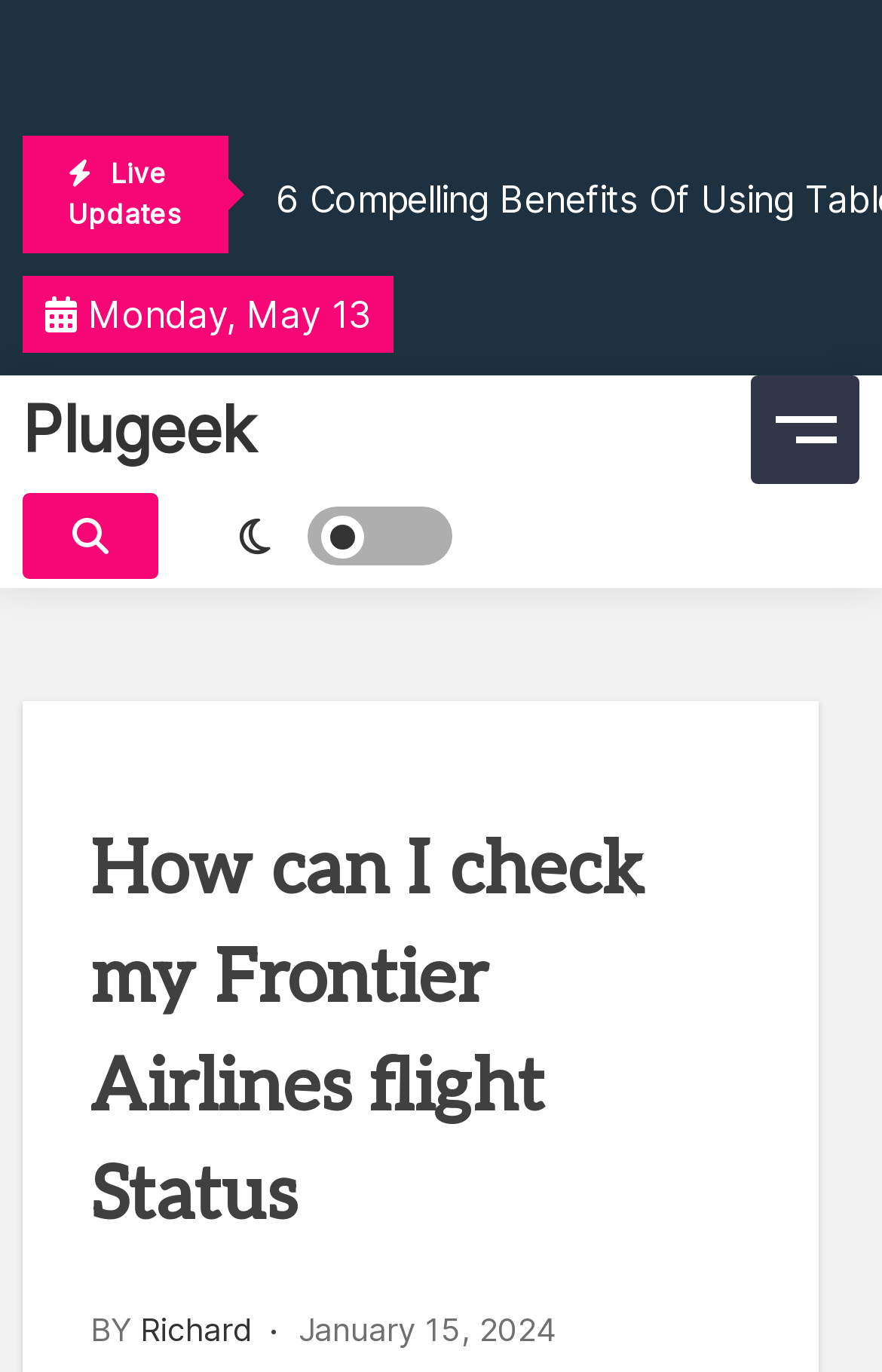Identify and provide the text of the main header on the webpage.

How can I check my Frontier Airlines flight Status